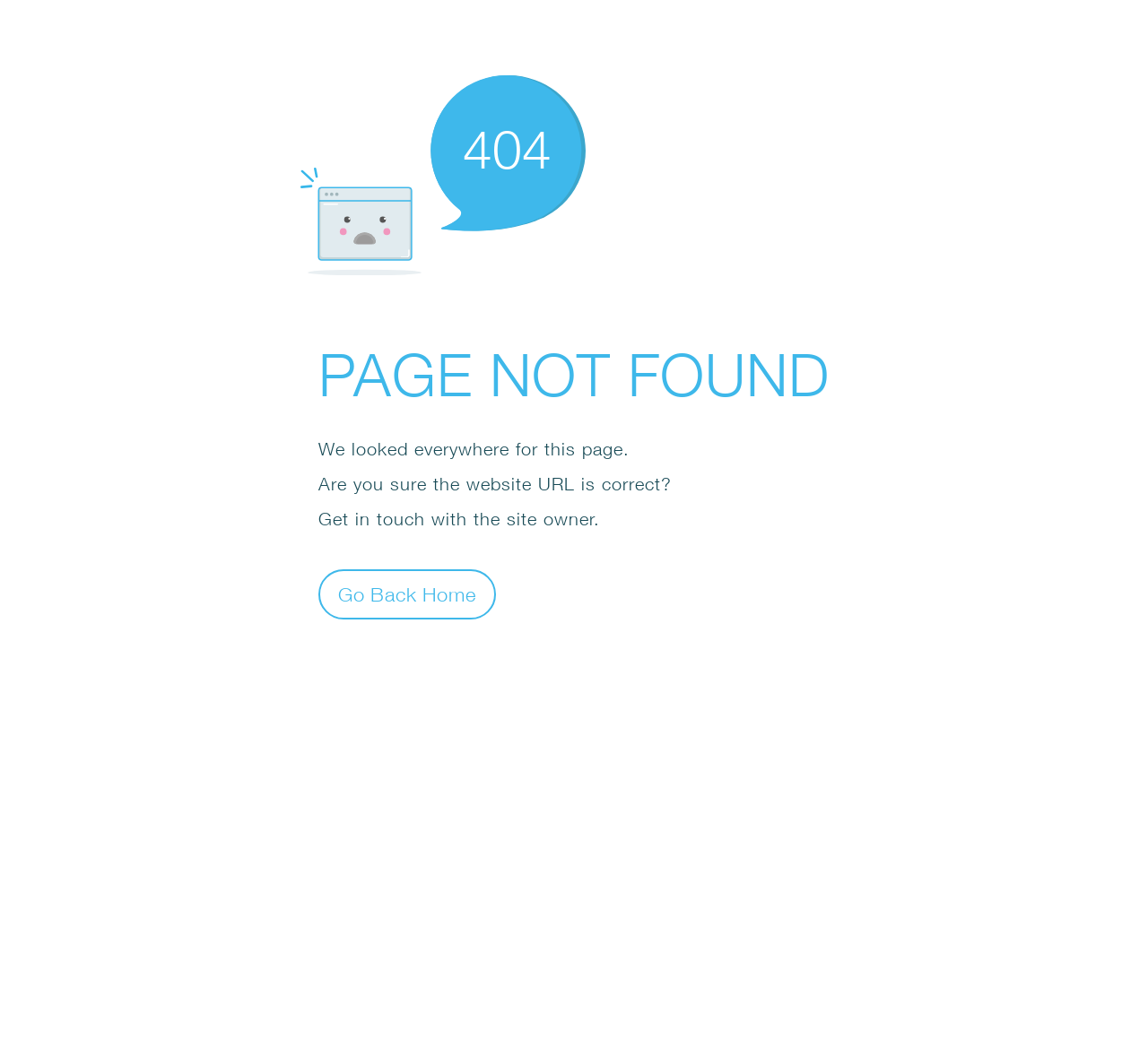Determine the bounding box coordinates of the UI element described by: "Go Back Home".

[0.277, 0.544, 0.432, 0.591]